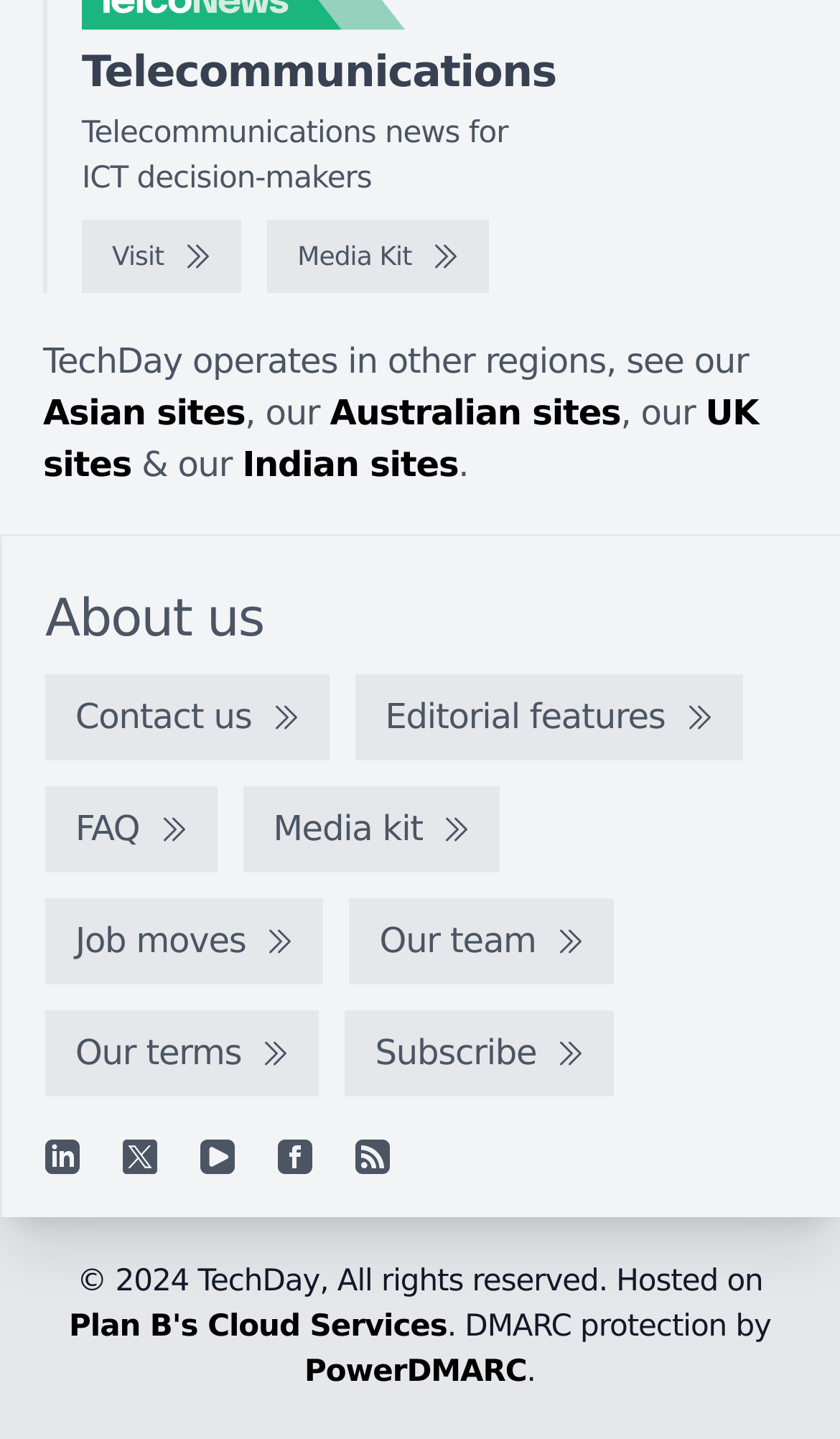What is the name of the company hosting this website?
Kindly give a detailed and elaborate answer to the question.

The name of the company hosting this website is Plan B's Cloud Services, which can be found at the bottom of the webpage in the static text 'Hosted on Plan B's Cloud Services'.